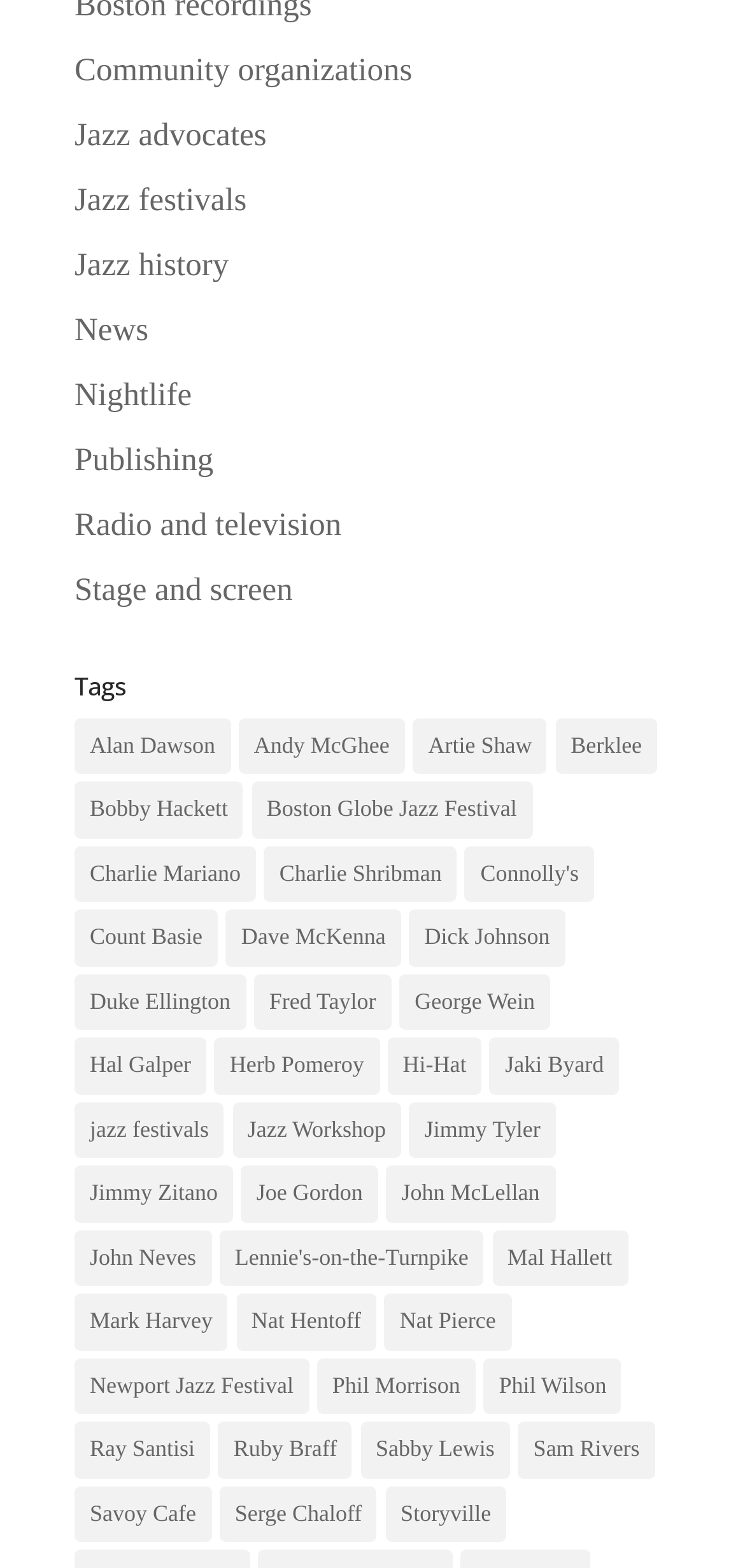Give a short answer to this question using one word or a phrase:
How many links are under the 'Tags' heading?

50